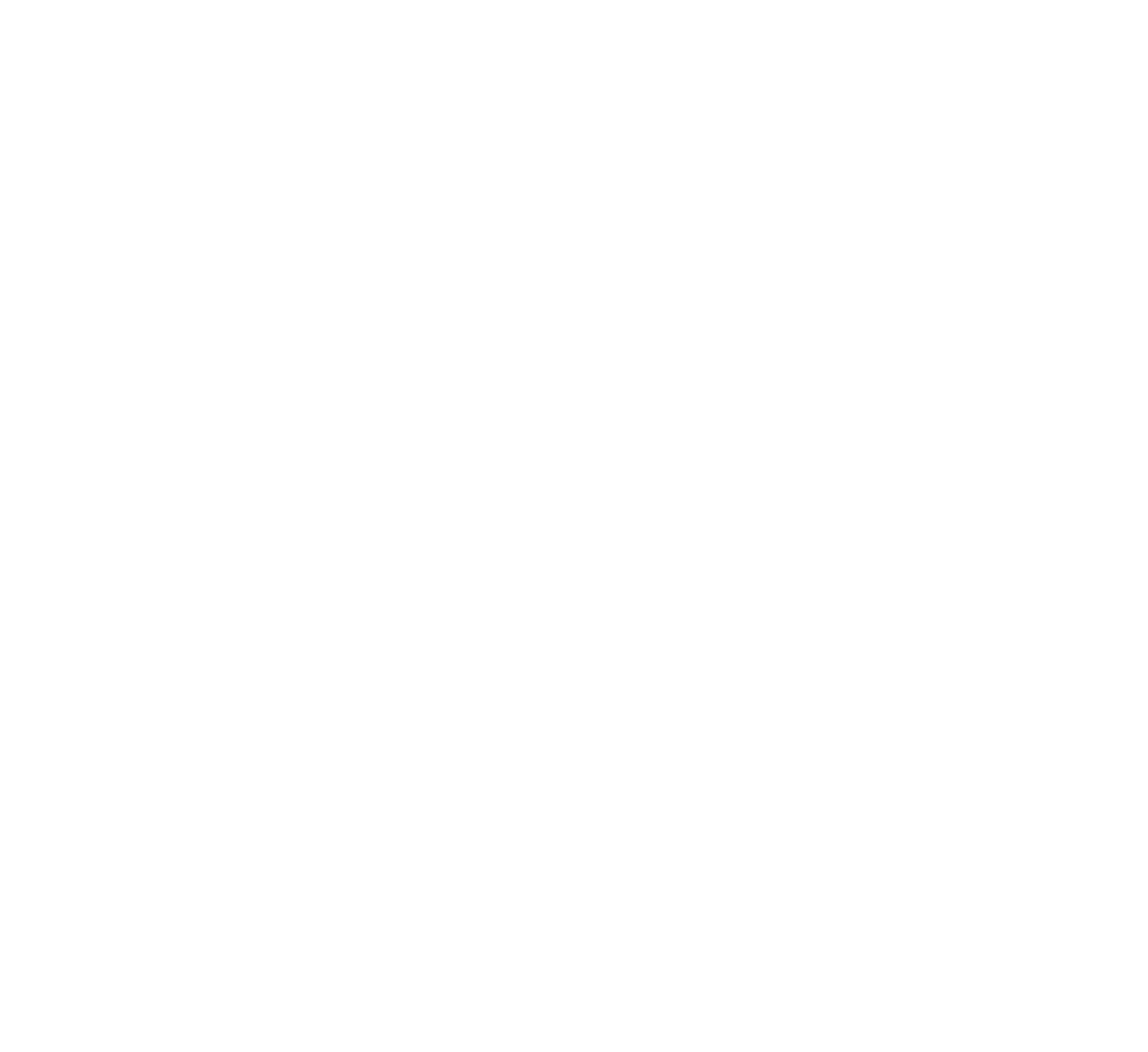Please specify the coordinates of the bounding box for the element that should be clicked to carry out this instruction: "Share on Twitter". The coordinates must be four float numbers between 0 and 1, formatted as [left, top, right, bottom].

[0.038, 0.654, 0.061, 0.68]